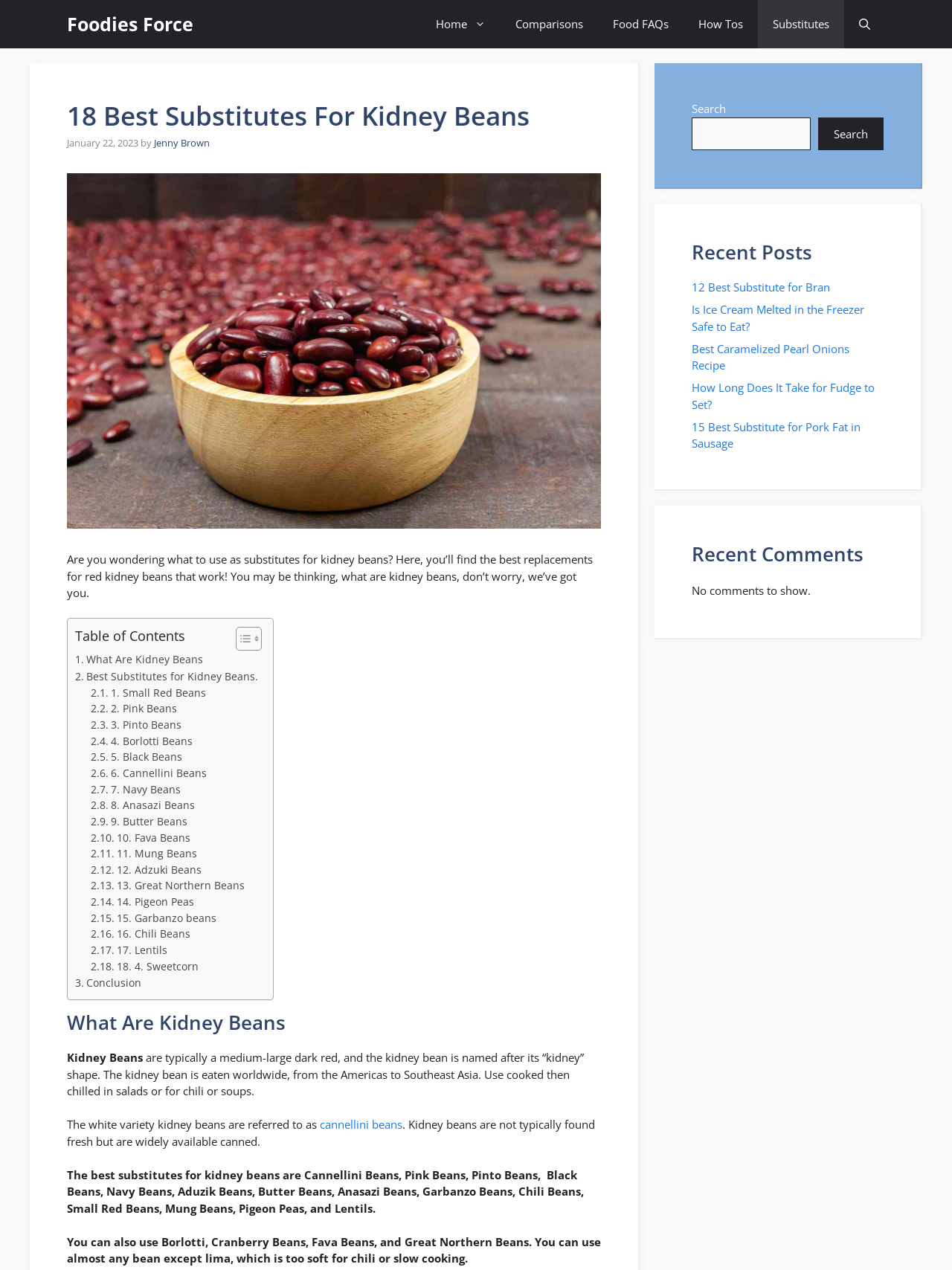What is the name of the website?
Answer the question with just one word or phrase using the image.

Foodies Force